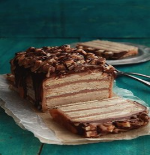Generate an elaborate caption for the image.

Indulge in the decadent Snickers Cake, a delightfully rich dessert featuring layers of delicious cake accompanied by a generous topping of chocolate and chopped peanuts. The cake is artfully displayed on a rustic surface, emphasizing its enticing layers and glossy finish. A slice has been cut to reveal the tempting interior, showcasing the harmonious blend of flavors that reflect the classic Snickers bar. Perfect for any occasion, this cake promises to satisfy your sweet cravings and impress your guests with its stunning presentation and mouthwatering taste.